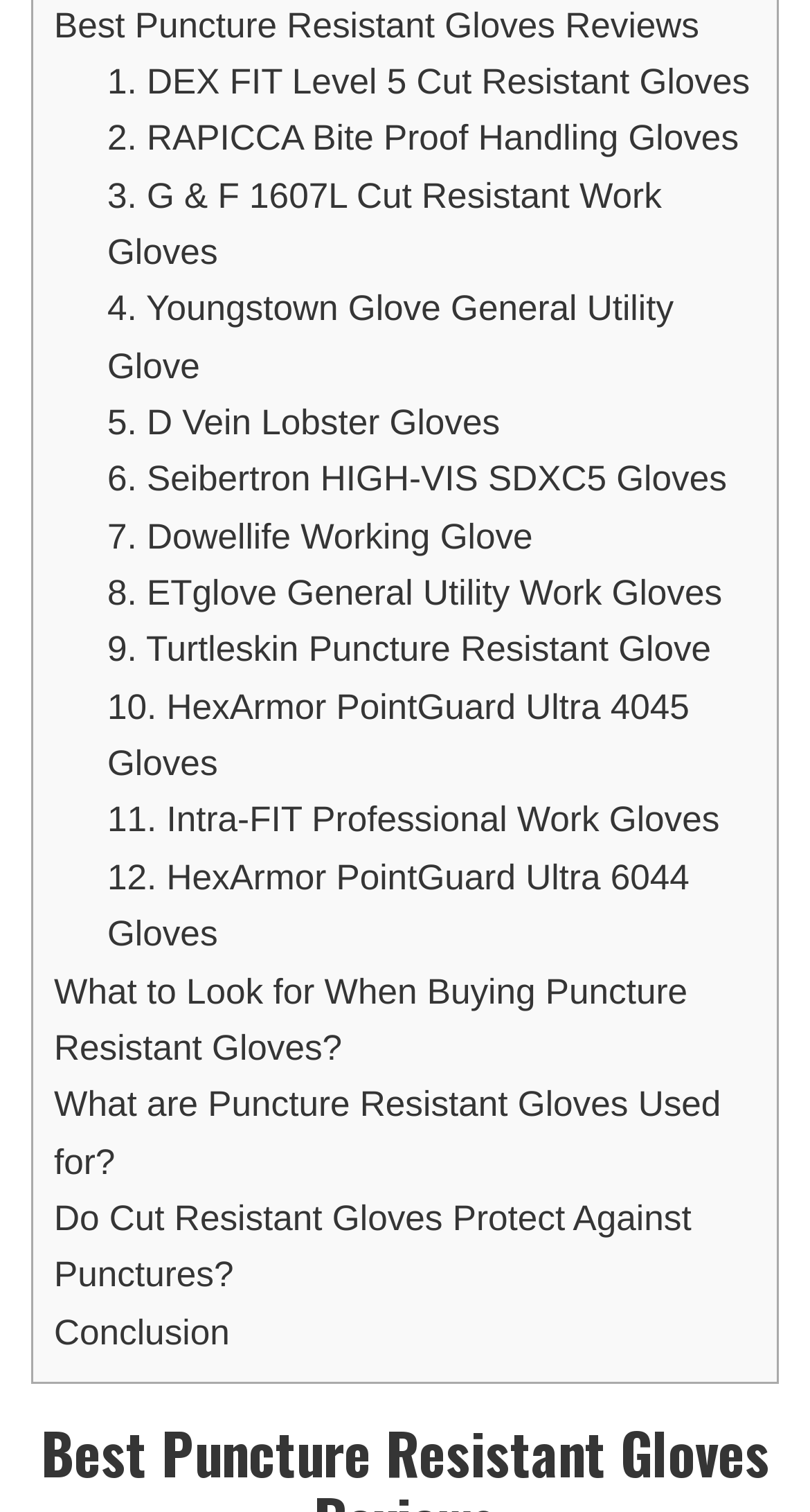Determine the bounding box coordinates of the clickable element to complete this instruction: "Click on the link to read the review of DEX FIT Level 5 Cut Resistant Gloves". Provide the coordinates in the format of four float numbers between 0 and 1, [left, top, right, bottom].

[0.132, 0.041, 0.926, 0.067]